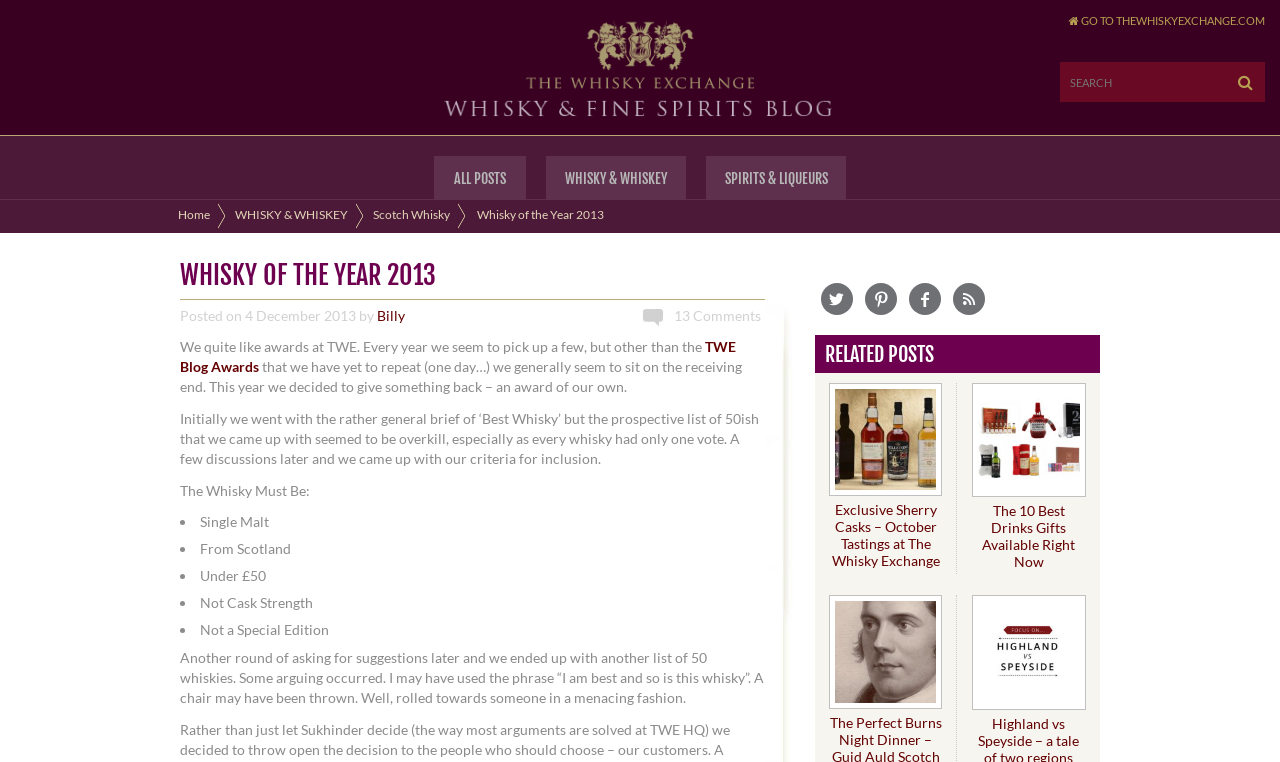Describe the entire webpage, focusing on both content and design.

The webpage is about the Whisky of the Year 2013 selection by The Whisky Exchange Blog. At the top, there is a logo and a link to "The Whisky Exchange Whisky Blog" on the left, and a search bar with a magnifying glass icon on the right. Below the search bar, there are three links: "ALL POSTS", "WHISKY & WHISKEY", and "SPIRITS & LIQUEURS".

On the left side, there is a navigation menu with links to "Home", "WHISKY & WHISKEY", and "Scotch Whisky". The main content area has a heading "WHISKY OF THE YEAR 2013" followed by a brief introduction to the award selection process. The article explains that the team at The Whisky Exchange decided to give an award of their own, and they came up with criteria for inclusion, which are listed in bullet points: Single Malt, From Scotland, Under £50, Not Cask Strength, and Not a Special Edition.

The article continues to describe the selection process, mentioning that the team asked for suggestions and ended up with a list of 50 whiskies, which led to some arguing and debate. The tone of the article is lighthearted and humorous.

Below the main article, there is a section titled "RELATED POSTS" with four links to other articles, each with a brief title and an accompanying image. The links are to articles about sherry cask tasting, exclusive sherry casks, best drinks gift packs, and Highland vs Speyside.